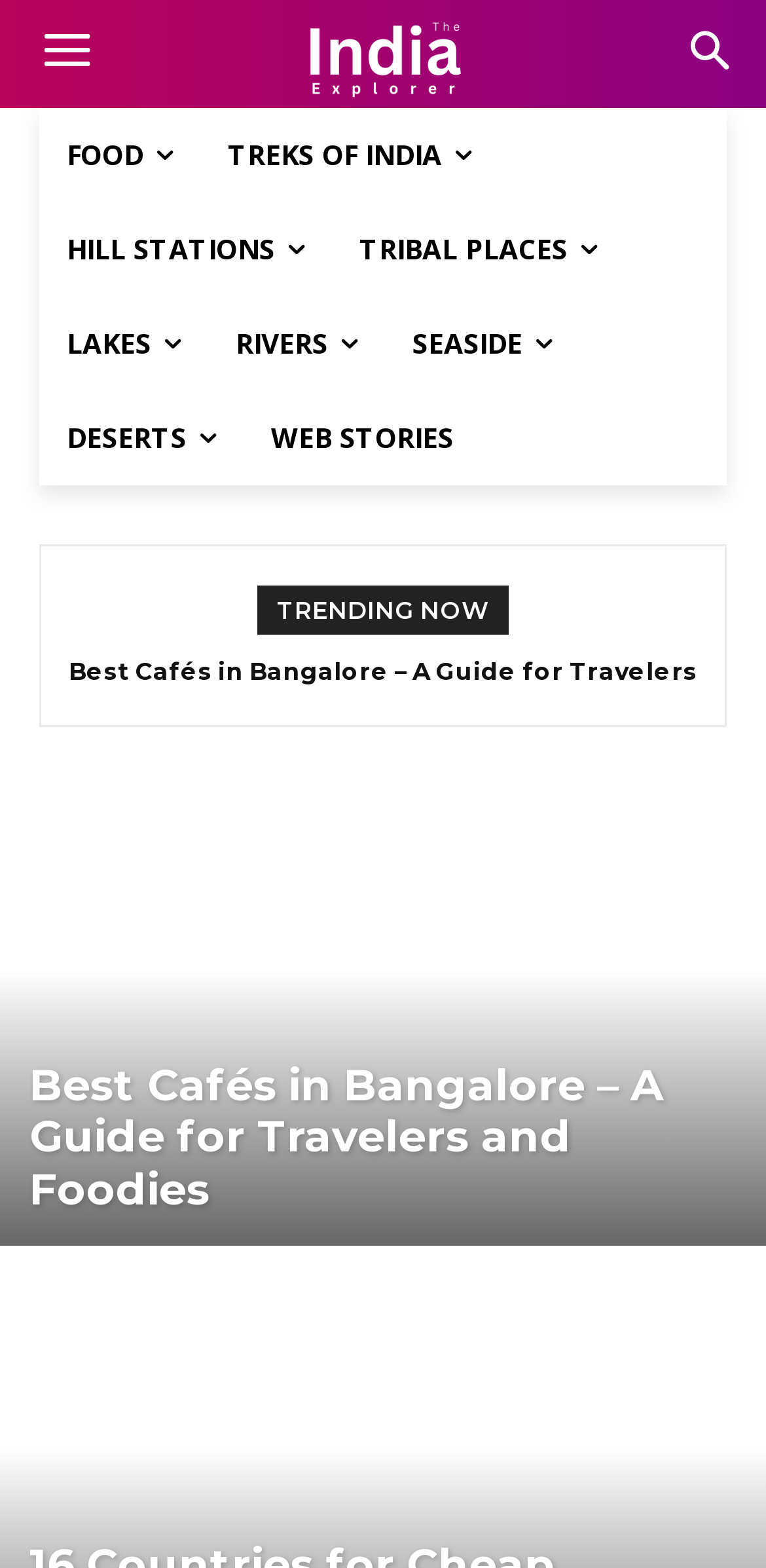From the given element description: "Hill Stations", find the bounding box for the UI element. Provide the coordinates as four float numbers between 0 and 1, in the order [left, top, right, bottom].

[0.051, 0.129, 0.433, 0.189]